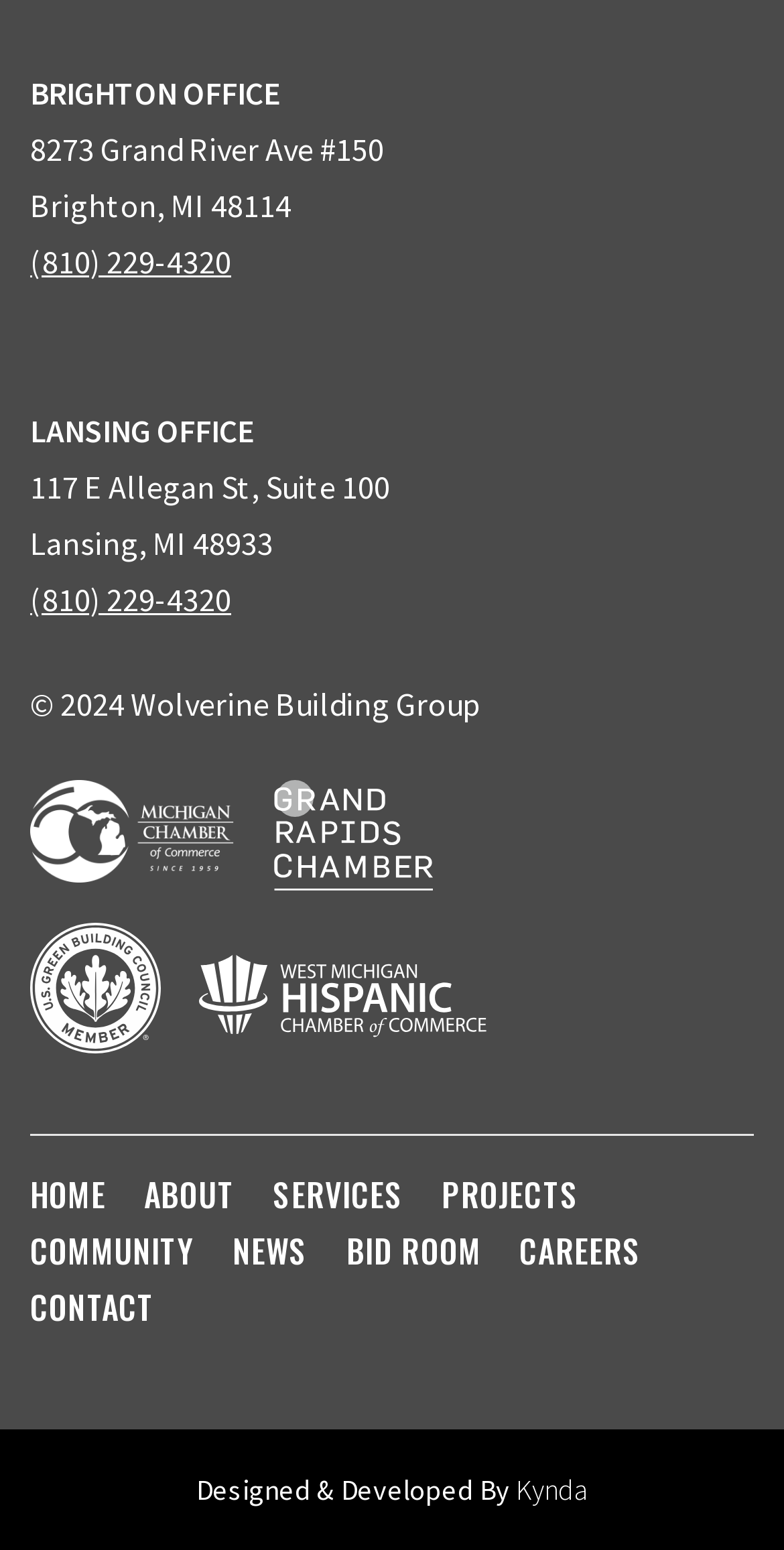Extract the bounding box coordinates for the UI element described by the text: "(810) 229-4320". The coordinates should be in the form of [left, top, right, bottom] with values between 0 and 1.

[0.038, 0.155, 0.295, 0.181]